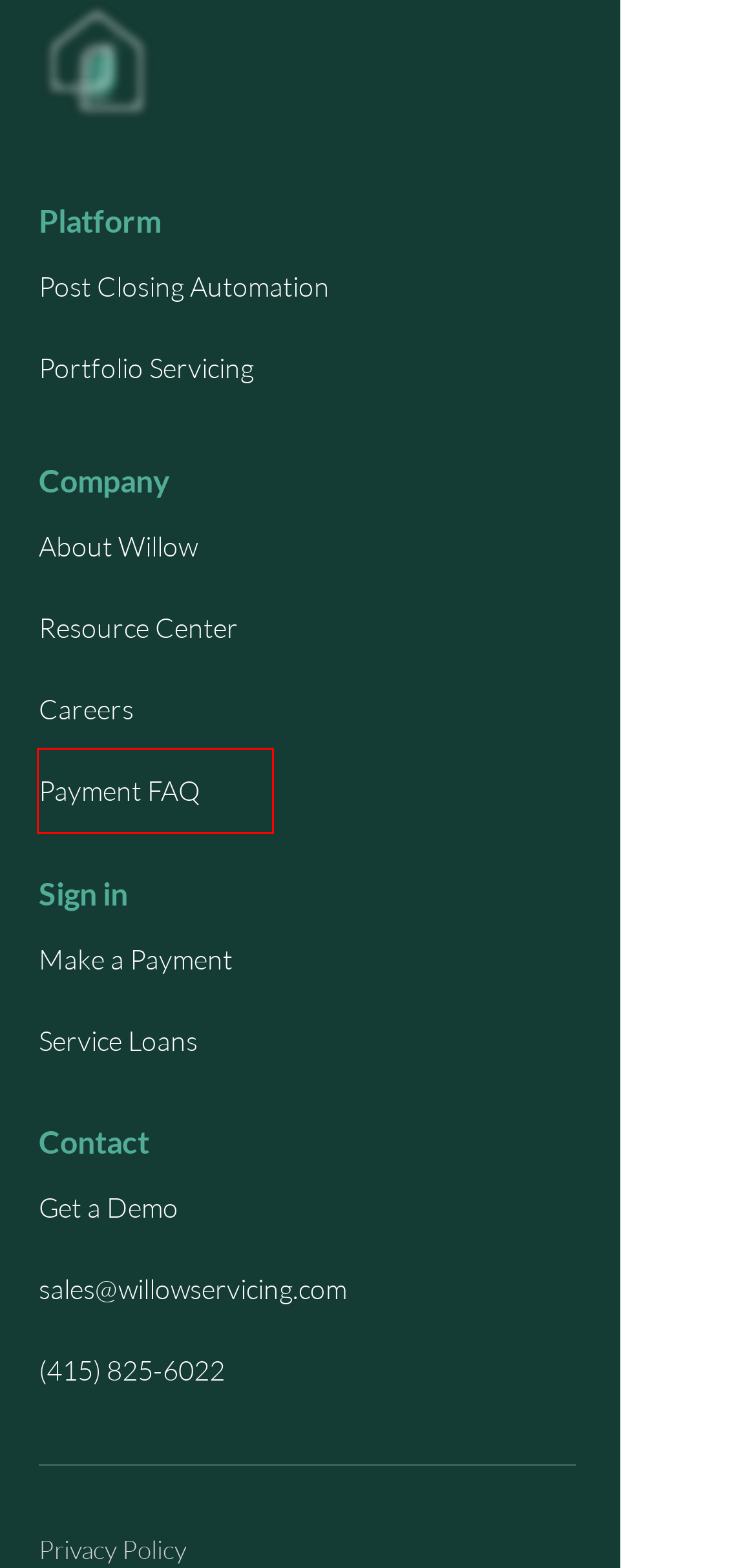Analyze the given webpage screenshot and identify the UI element within the red bounding box. Select the webpage description that best matches what you expect the new webpage to look like after clicking the element. Here are the candidates:
A. Interim Servicing Solution
B. Careers | Willow Servicing
C. FAQ | Willow Servicing
D. Terms of Service | Willow Servicing
E. Mortgage Servicing Platform
F. Accessibility Statement | Willow Servicing
G. Willow Servicing
H. About | Willow Servicing

C